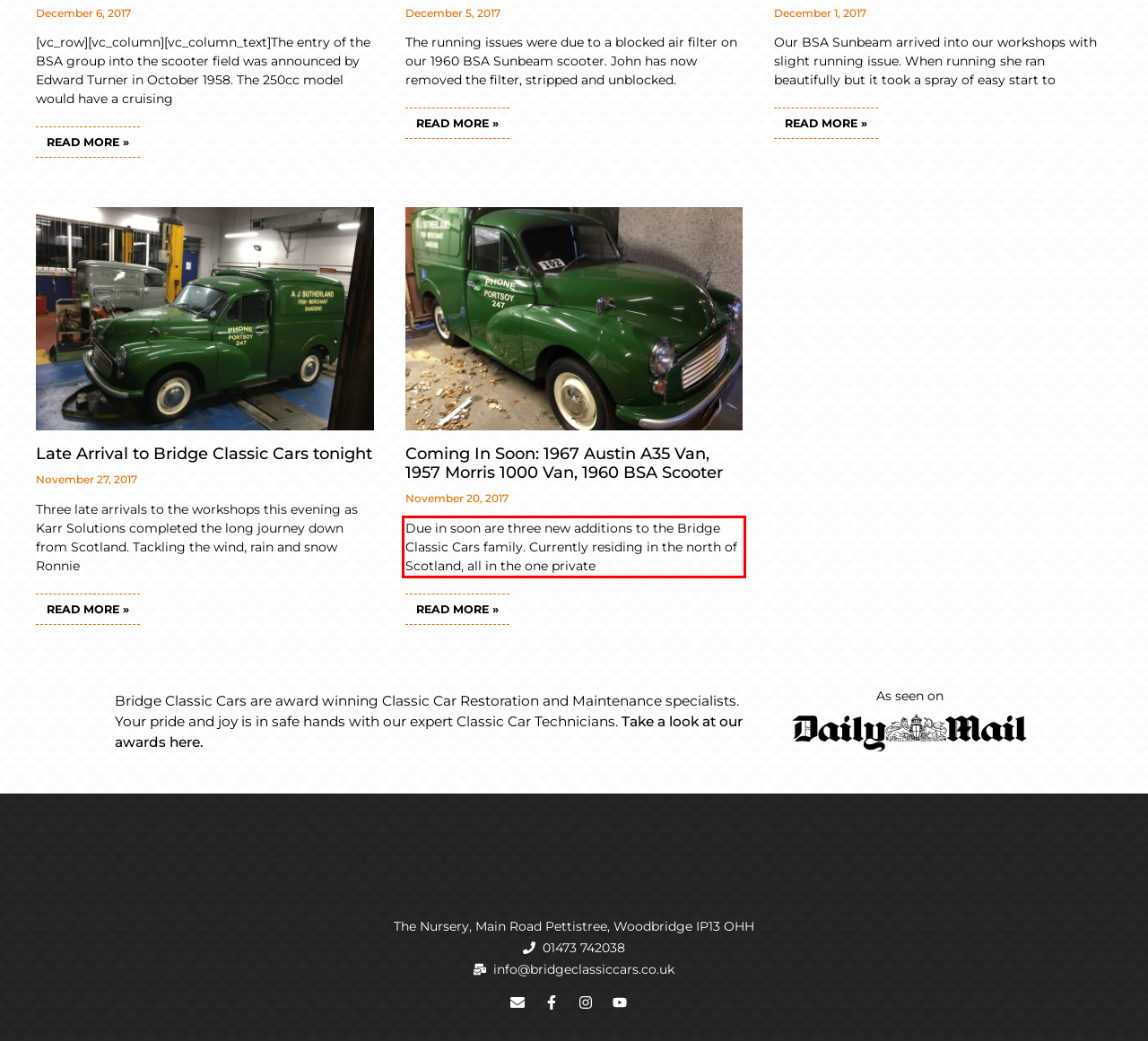Within the screenshot of the webpage, locate the red bounding box and use OCR to identify and provide the text content inside it.

Due in soon are three new additions to the Bridge Classic Cars family. Currently residing in the north of Scotland, all in the one private